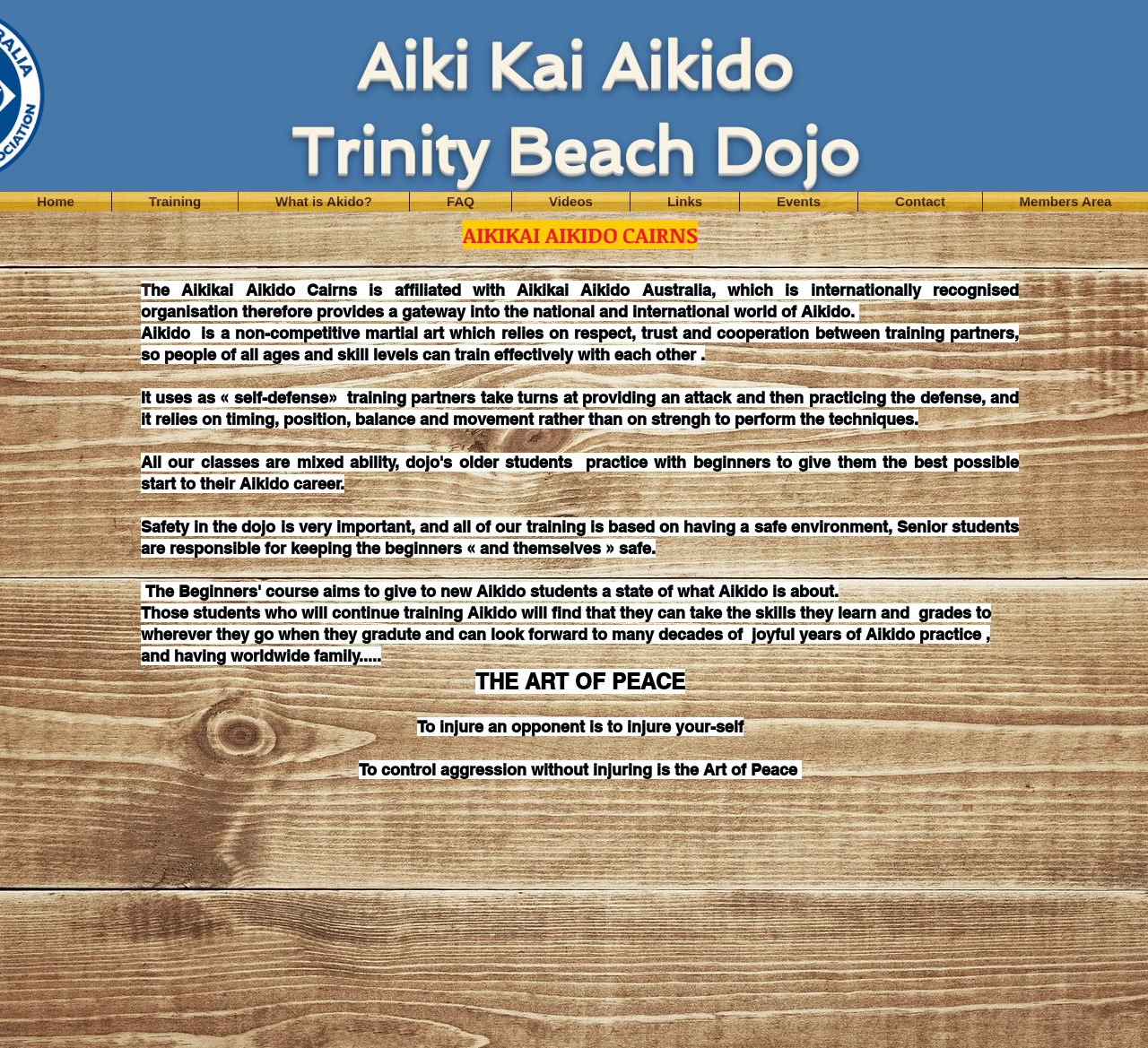Please provide a comprehensive response to the question below by analyzing the image: 
What is the focus of Aikido training?

I found the answer by reading the heading element that describes Aikido training, which states that it relies on respect, trust, and cooperation between training partners.